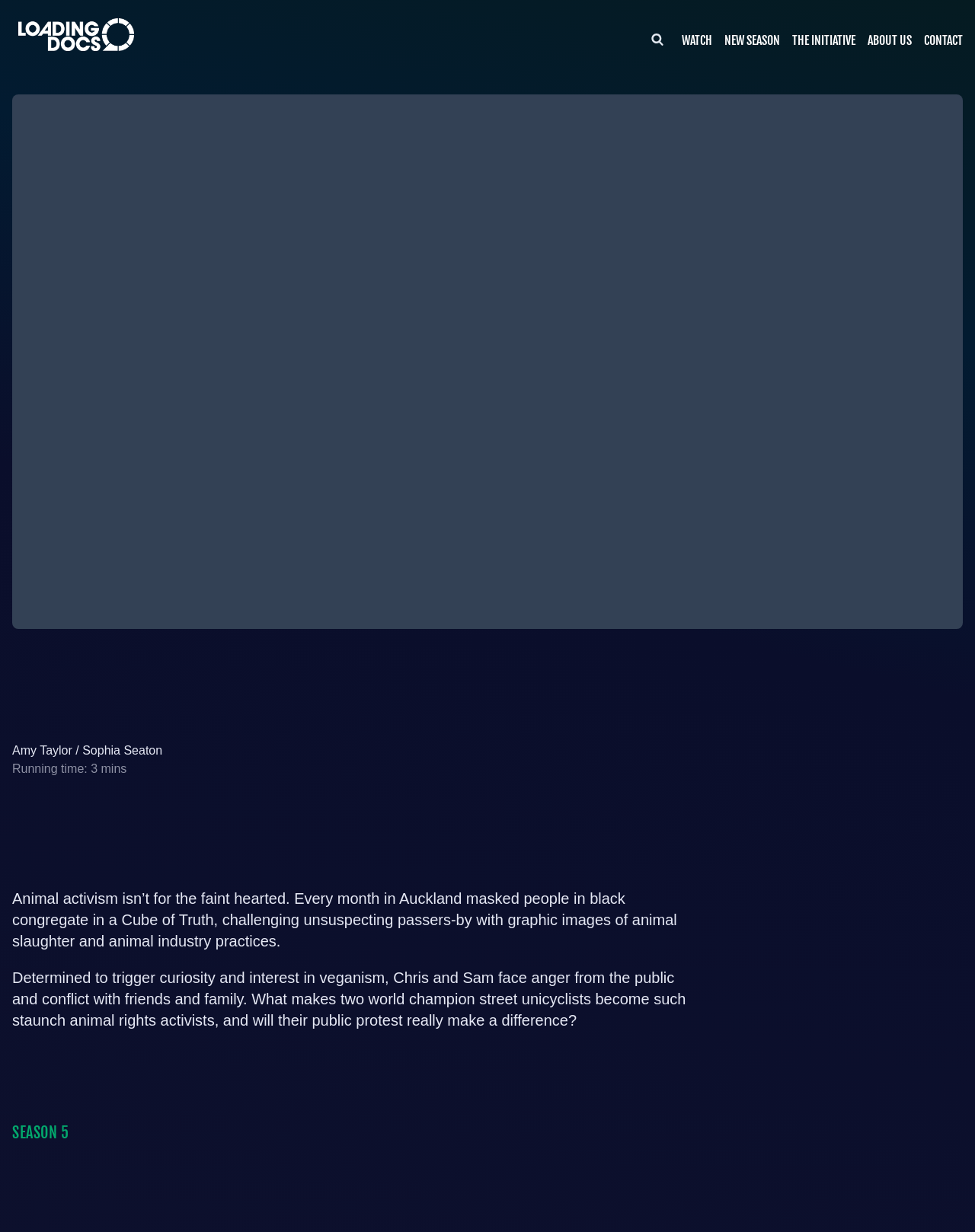Please identify the bounding box coordinates for the region that you need to click to follow this instruction: "Learn about the initiative".

[0.812, 0.026, 0.877, 0.039]